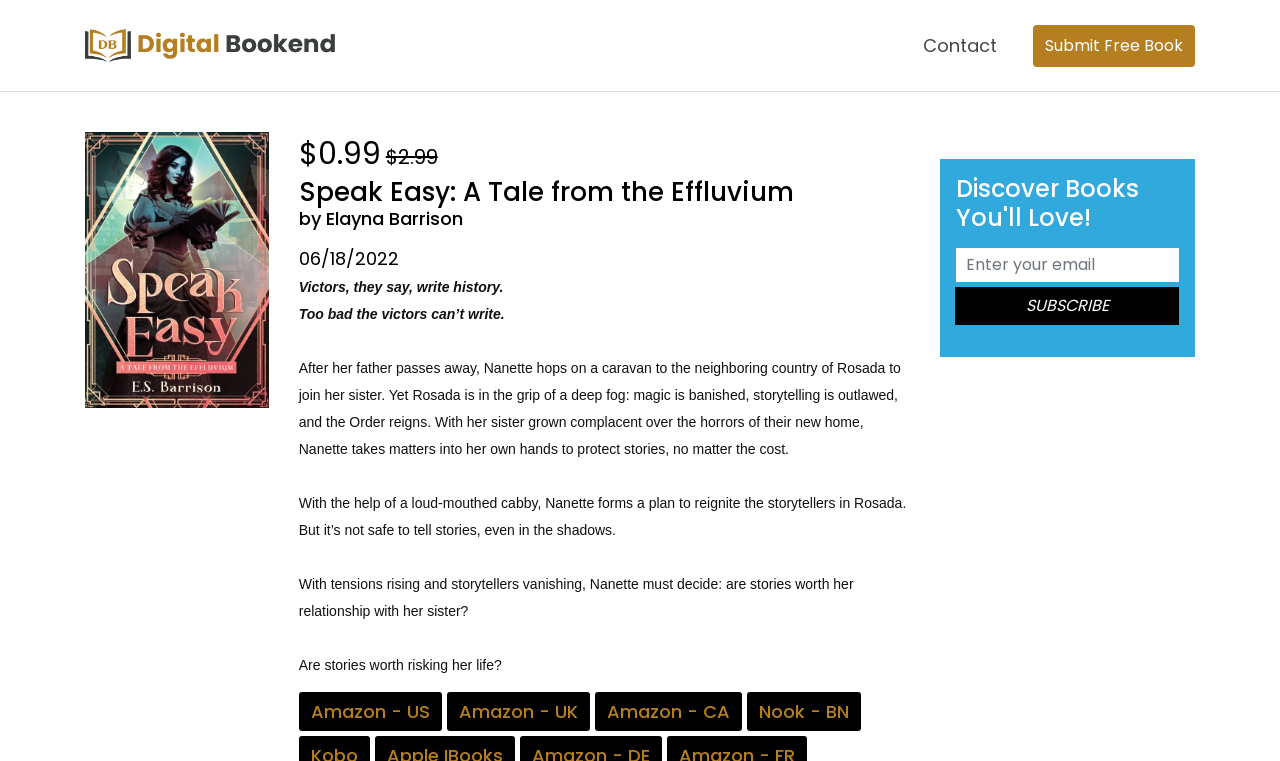Construct a comprehensive description capturing every detail on the webpage.

This webpage is about a digital book titled "Speak Easy: A Tale from the Effluvium" by Elayna Barrison. At the top left, there is a link to "Digitalbookend" accompanied by an image with the same name. On the top right, there are three links: "Contact", "Submit Free Book", and an image with no description.

Below the top section, there is a prominent display of the book's information. The book's title and author are shown in a heading, followed by the publication date "06/18/2022". There are several paragraphs of text that describe the book's storyline, including the main character Nanette's journey to protect stories in a country where magic is banished and storytelling is outlawed.

To the right of the book description, there are several links to purchase the book from various online retailers, including Amazon (US, UK, and CA) and Nook (BN). The price of the book is displayed as "$0.99", with a strikethrough indicating that it was previously priced at "$2.99".

Further down the page, there is a section with a heading "Discover Books You'll Love!" and a textbox to enter an email address, with a "Subscribe" button next to it. The button contains the text "SUBSCRIBE".